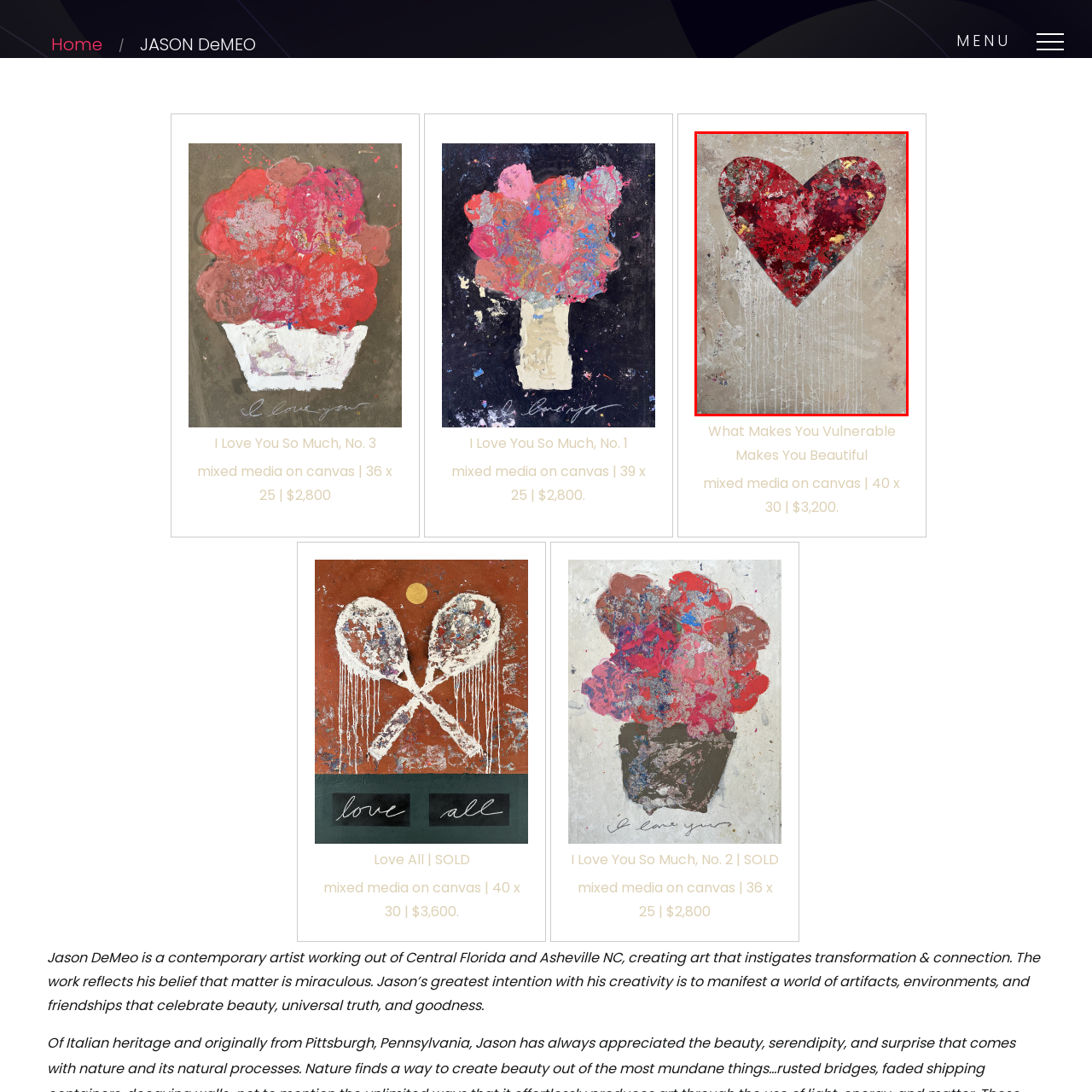What is the size of the artwork?
View the portion of the image encircled by the red bounding box and give a one-word or short phrase answer.

40 x 30 inches